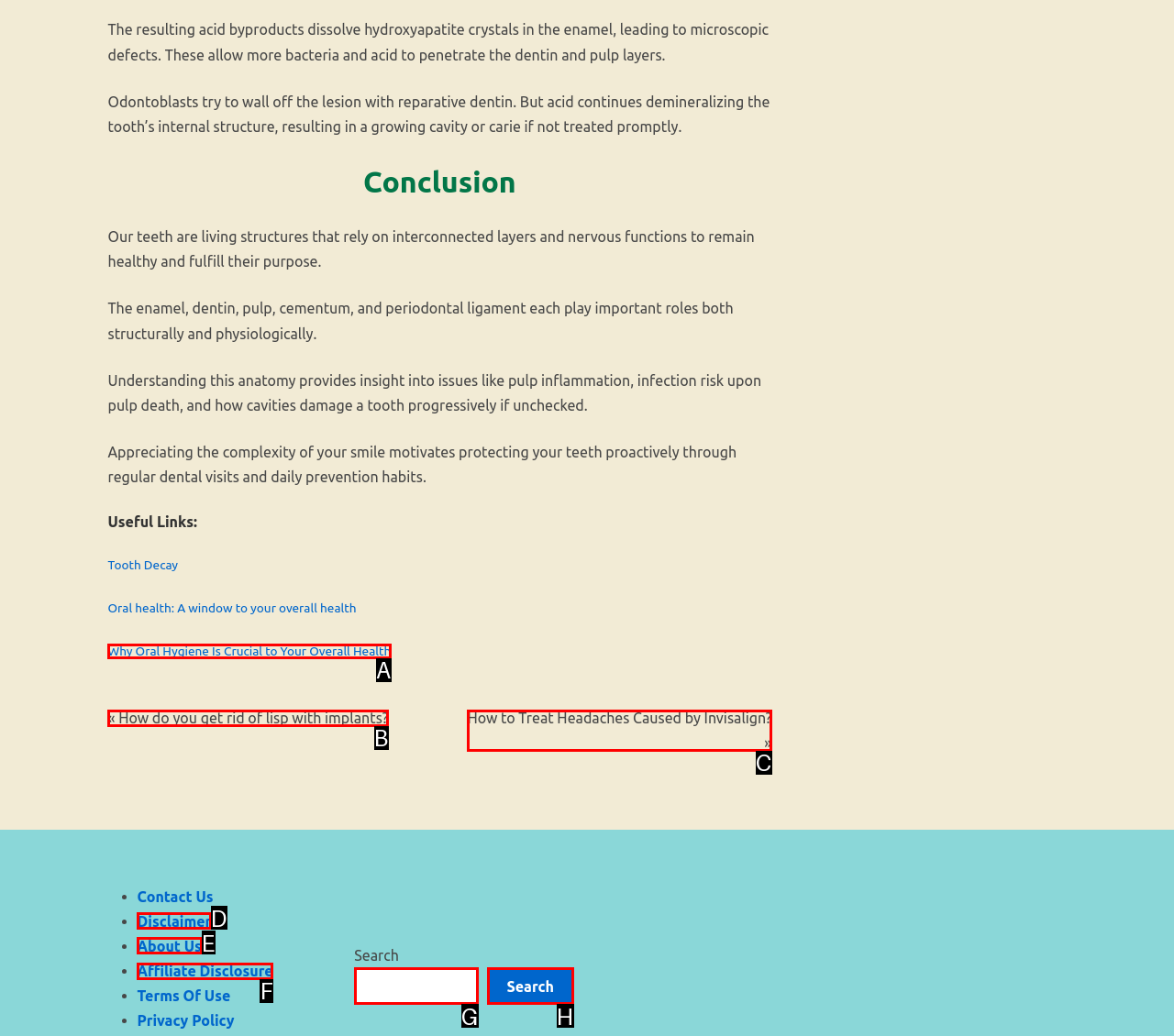What is the letter of the UI element you should click to Go to the About Us page? Provide the letter directly.

E